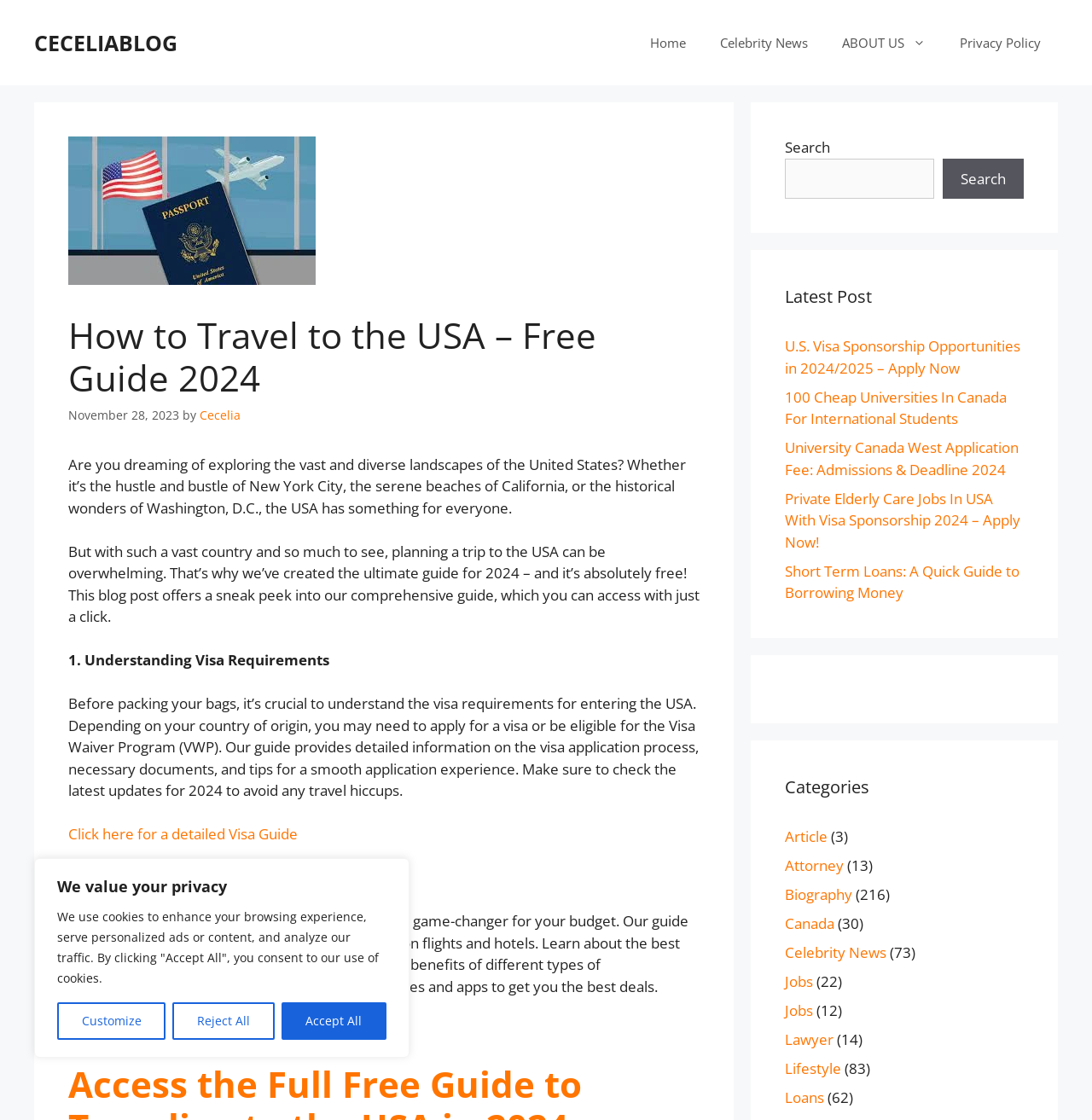Identify the bounding box coordinates of the clickable region necessary to fulfill the following instruction: "Explore the 'Celebrity News' category". The bounding box coordinates should be four float numbers between 0 and 1, i.e., [left, top, right, bottom].

[0.719, 0.841, 0.812, 0.859]